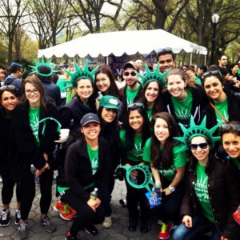Offer an in-depth caption that covers the entire scene depicted in the image.

The image captures a vibrant group of students, all dressed in matching green attire, gathered together in a festive atmosphere. Many participants are wearing playful accessories reminiscent of the Statue of Liberty, such as crowns and headbands, showcasing a spirit of celebration and camaraderie. They stand amidst a park setting, with a tent in the background that hints at an organized event, likely a community gathering or a charity walk. The joyful expressions of the group convey a sense of unity and enthusiasm, reflecting the inclusiveness and lively community spirit often found among students at SUNY Optometry. This moment captures an essence of academic life blended with fun and engagement, reinforcing bonds among peers in a bustling city environment.